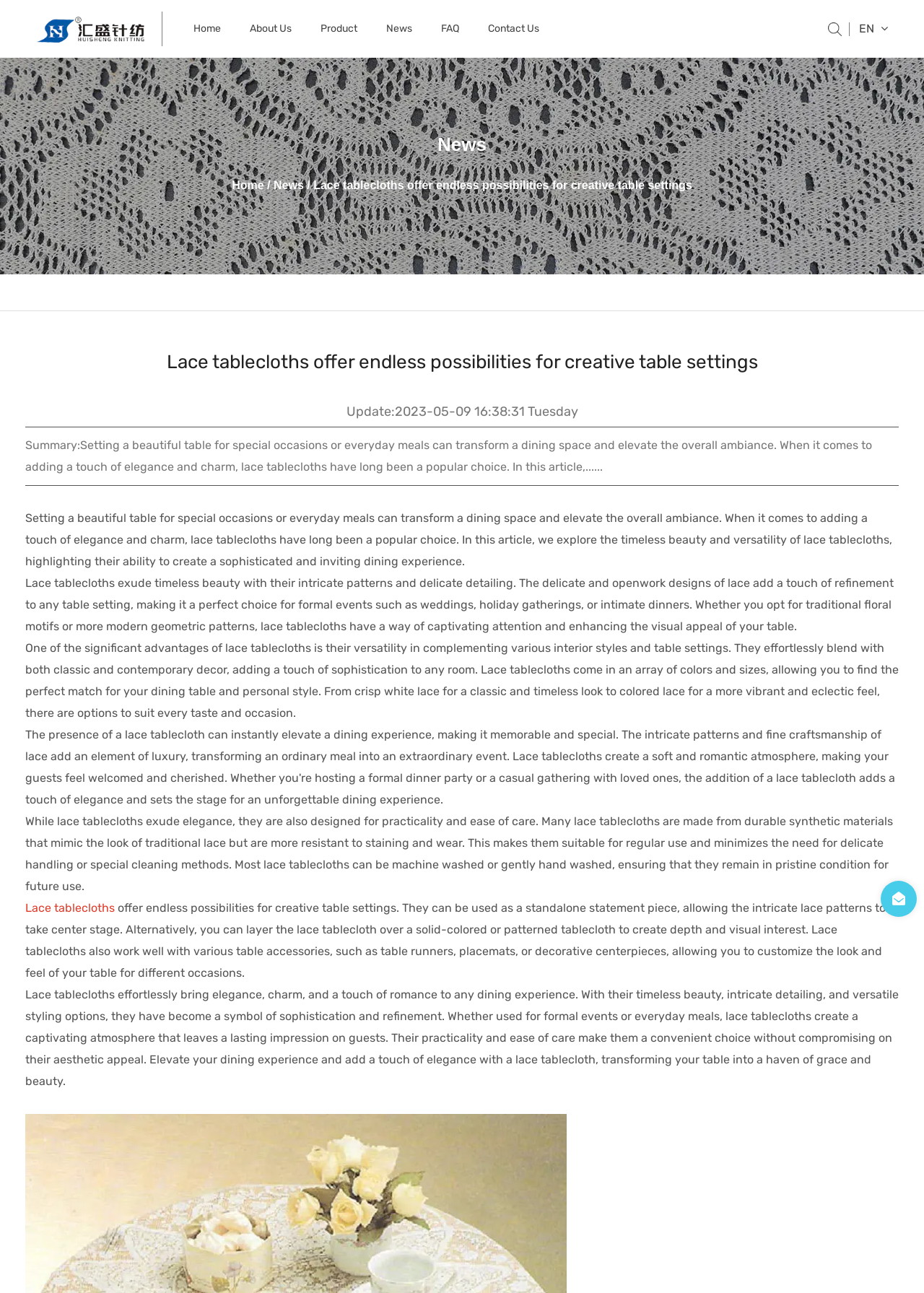Find the bounding box coordinates of the clickable region needed to perform the following instruction: "Click on the 'Product' link". The coordinates should be provided as four float numbers between 0 and 1, i.e., [left, top, right, bottom].

[0.347, 0.0, 0.387, 0.045]